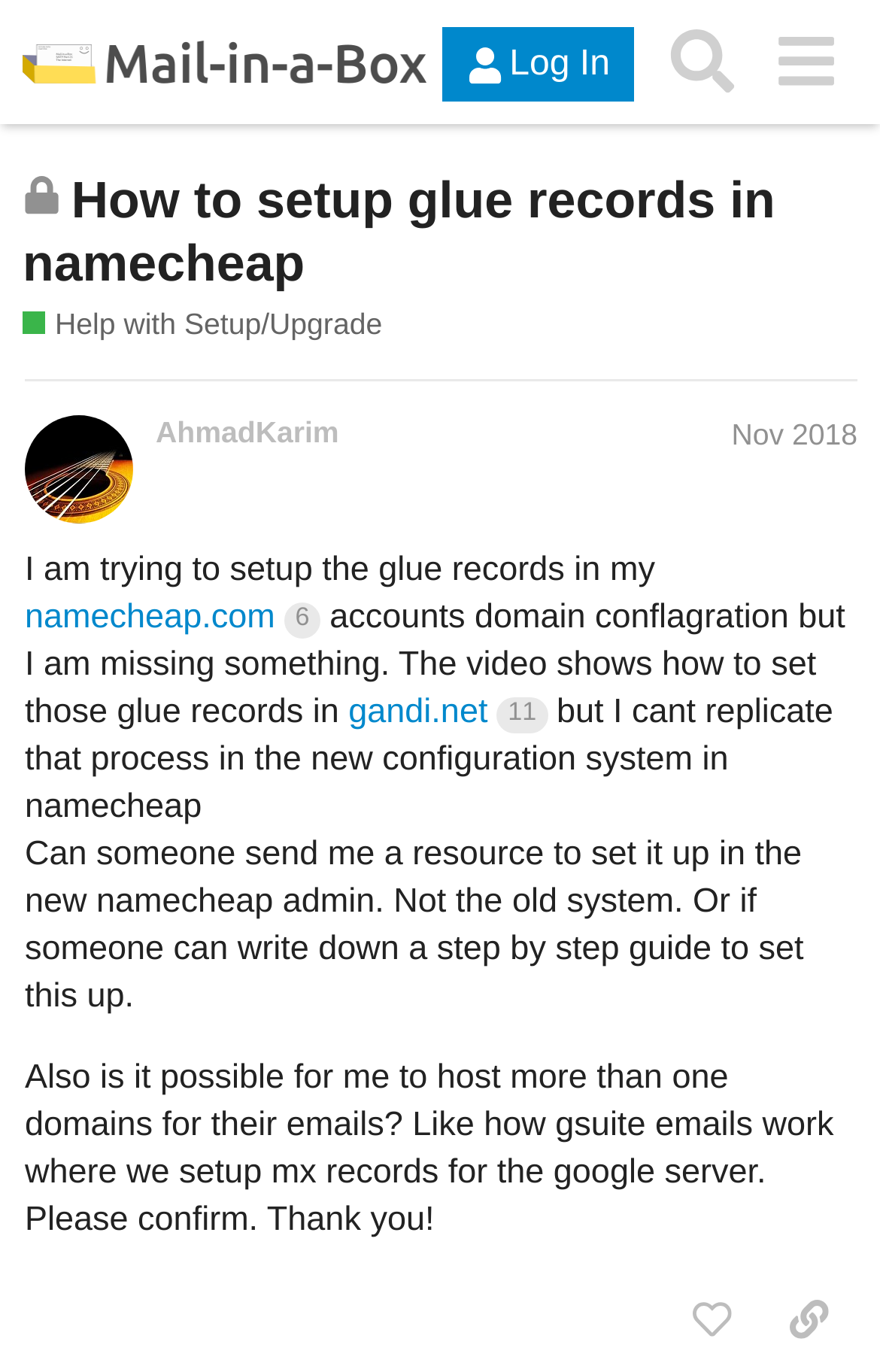Find the headline of the webpage and generate its text content.

How to setup glue records in namecheap